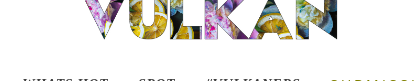What is the focus of the magazine?
Offer a detailed and exhaustive answer to the question.

The magazine's focus on artistic and cultural commentary is reflected in its creative spirit, which is embodied in the vibrant and abstract design of the header image.